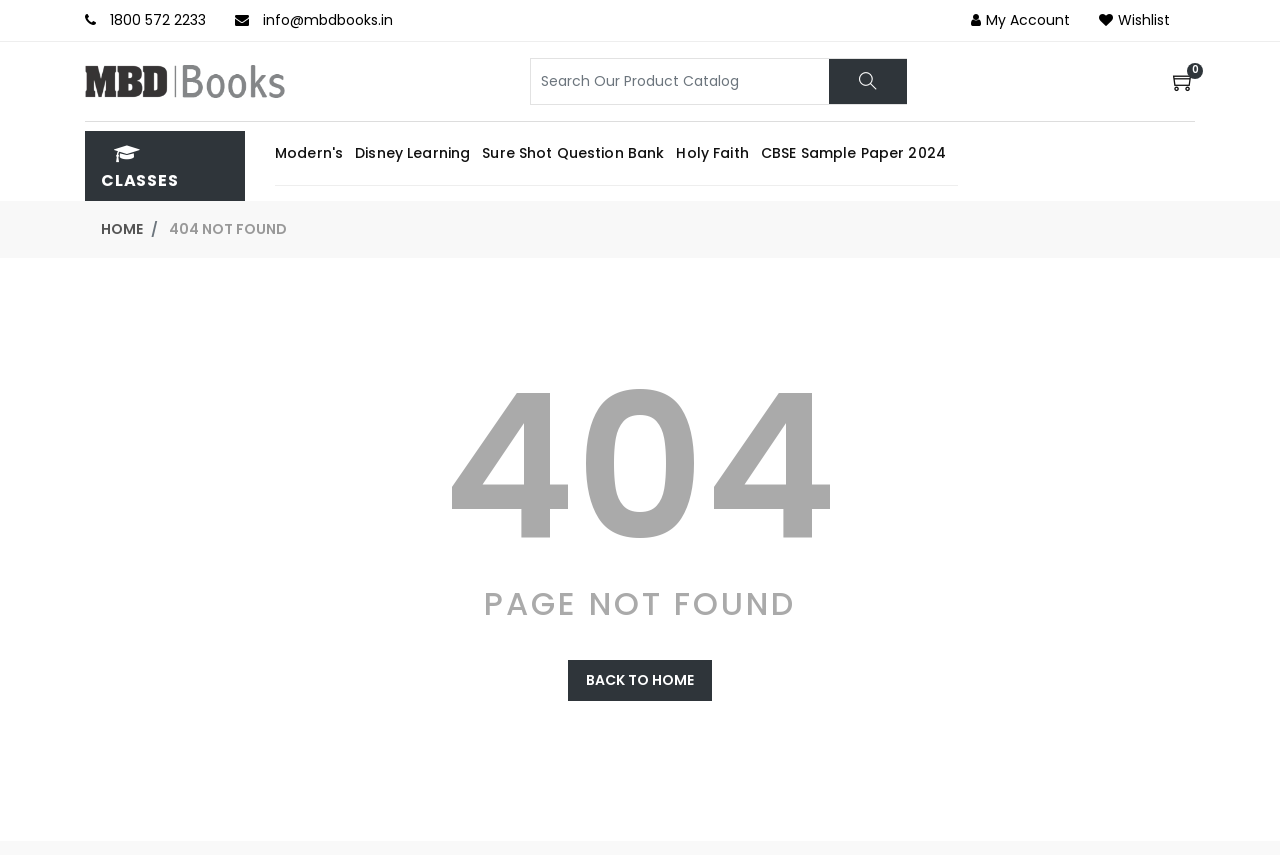Please specify the bounding box coordinates for the clickable region that will help you carry out the instruction: "browse Modern's books".

[0.215, 0.143, 0.277, 0.218]